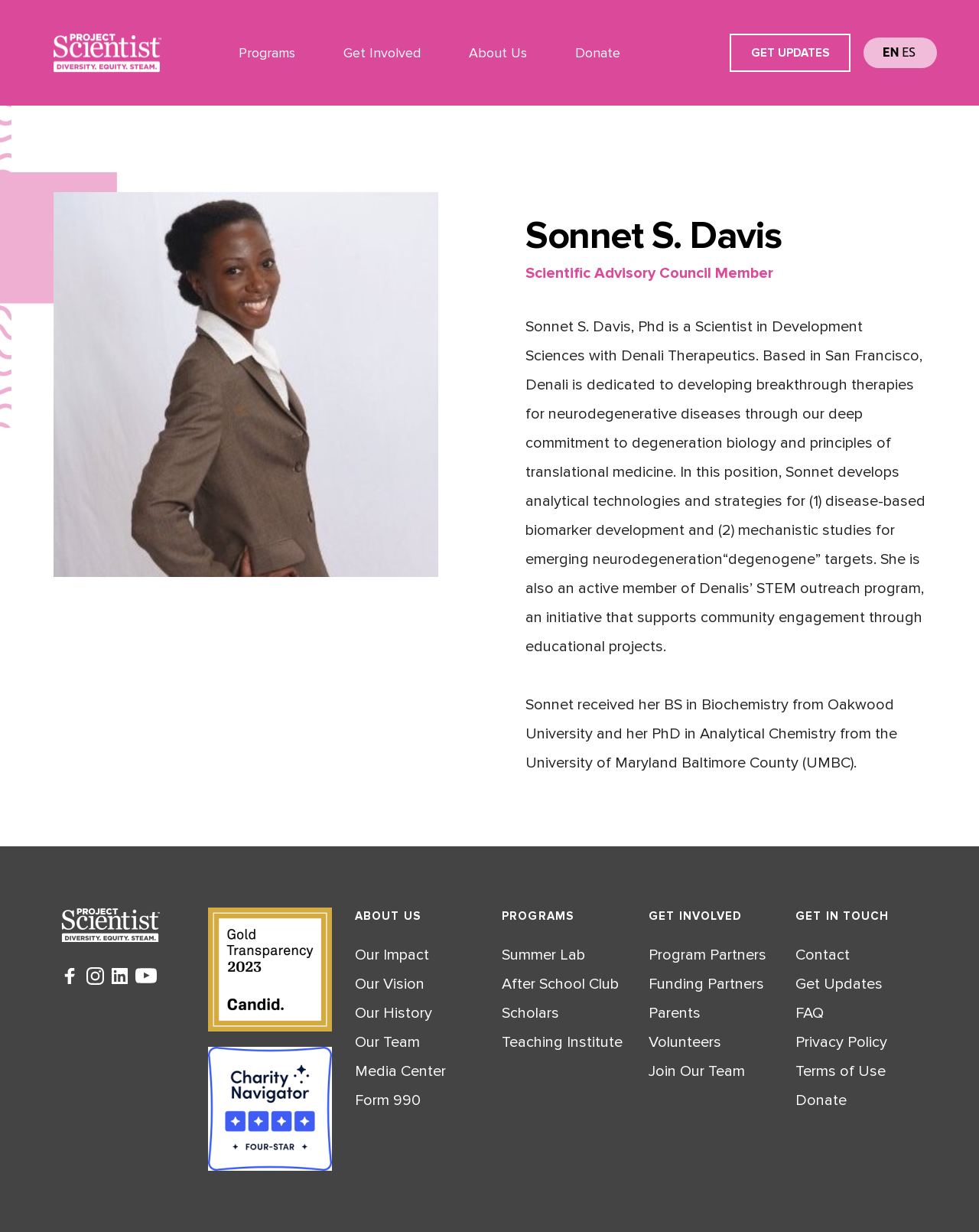How can one get involved with this organization?
Please answer the question with as much detail and depth as you can.

I found the answer by looking at the links on the webpage, specifically the ones under the 'GET INVOLVED' section, which list the different ways to get involved with the organization.